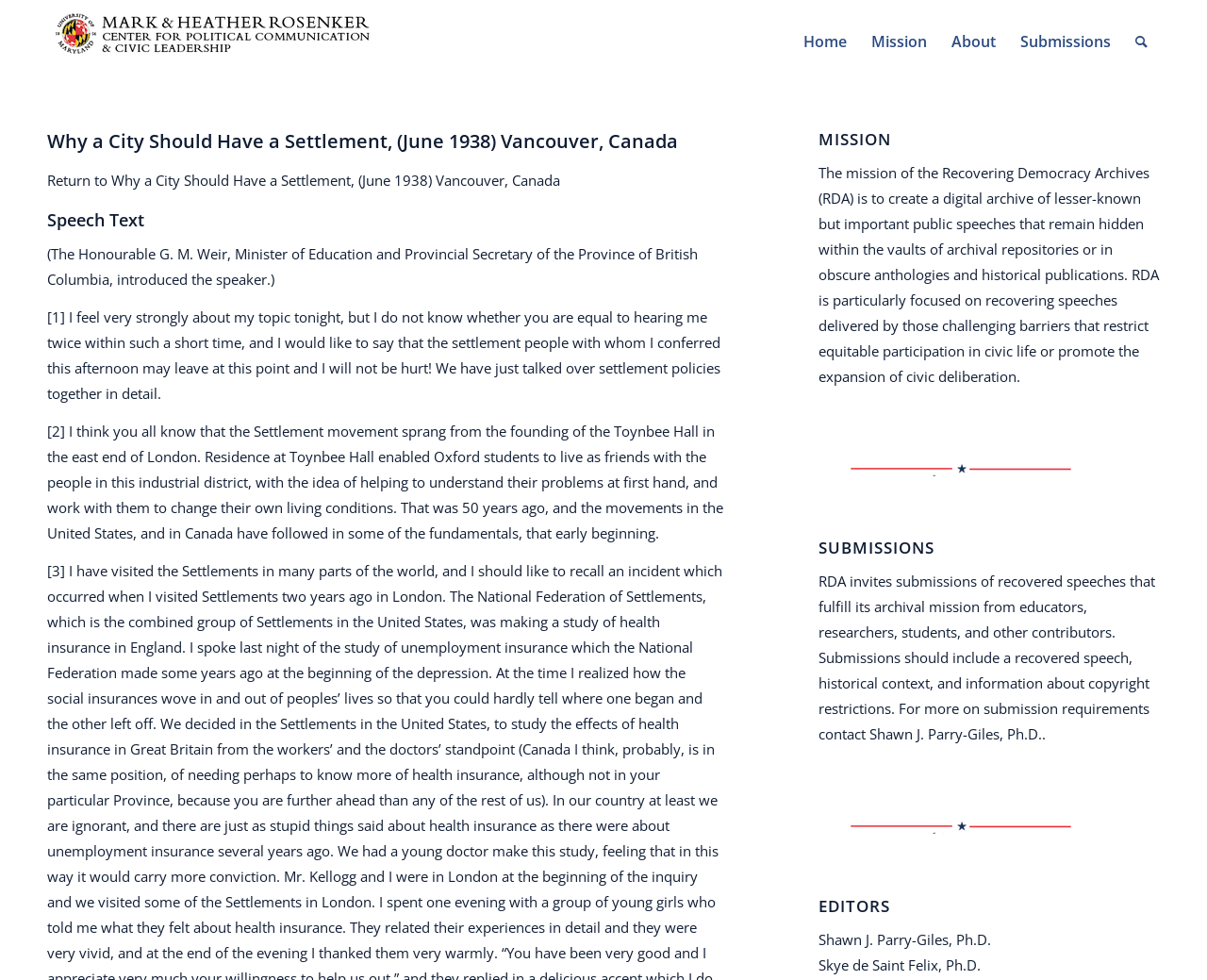Summarize the contents and layout of the webpage in detail.

The webpage is titled "Recovering Democracy Archives" and features a prominent link with the same name at the top left corner. Below this link, there is a menu bar with five menu items: "Home", "Mission", "About", "Submissions", and "Search", arranged from left to right.

The main content of the page is divided into two sections. The left section contains a speech text, which is headed by "Why a City Should Have a Settlement, (June 1938) Vancouver, Canada". The speech text is divided into paragraphs, with the first paragraph mentioning the introduction of the speaker by the Honourable G. M. Weir. The subsequent paragraphs discuss the Settlement movement and its history.

The right section of the page contains three headings: "MISSION", "SUBMISSIONS", and "EDITORS". The "MISSION" section describes the purpose of the Recovering Democracy Archives, which is to create a digital archive of lesser-known public speeches. The "SUBMISSIONS" section invites contributors to submit recovered speeches, along with historical context and copyright information. The "EDITORS" section lists the names of the editors, including Skye de Saint Felix, Ph.D.

There are also two separator images on the page, one below the "MISSION" section and another below the "SUBMISSIONS" section.